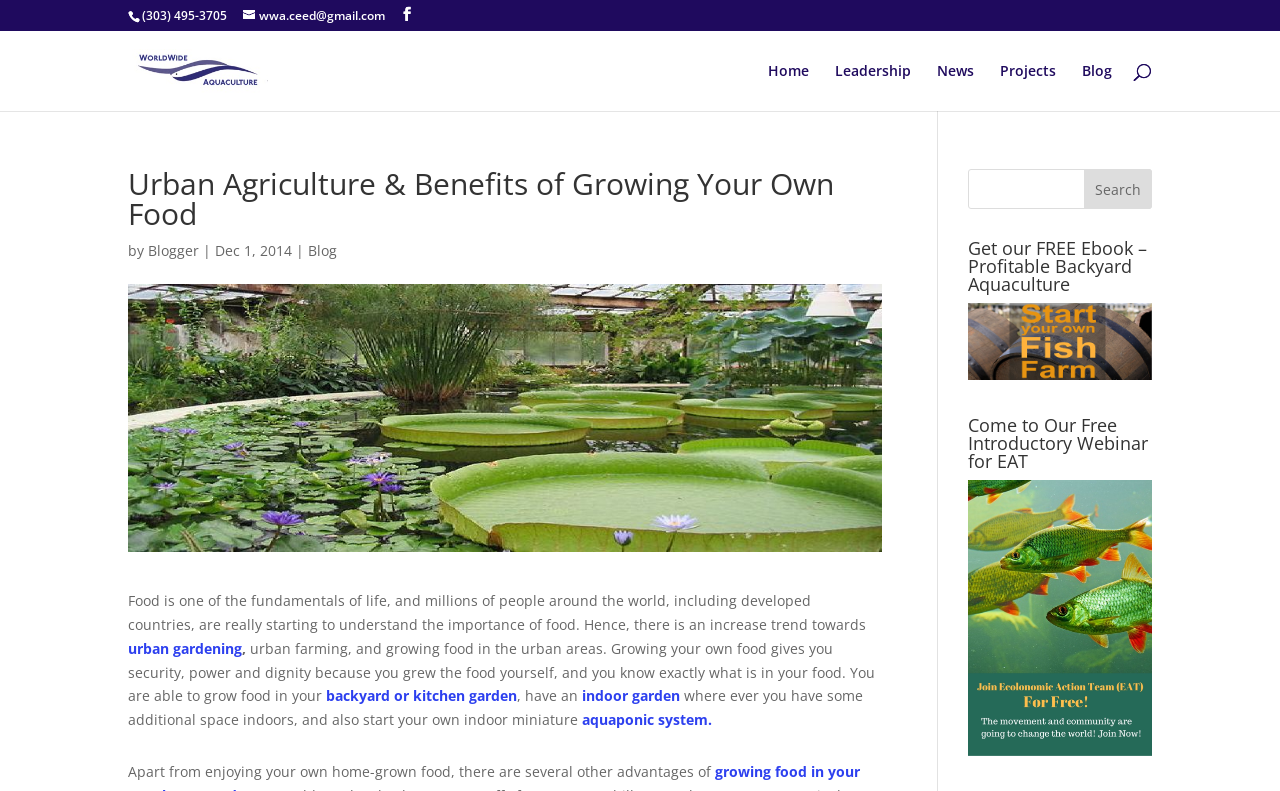Pinpoint the bounding box coordinates of the area that must be clicked to complete this instruction: "Read the blog post".

[0.1, 0.747, 0.677, 0.801]